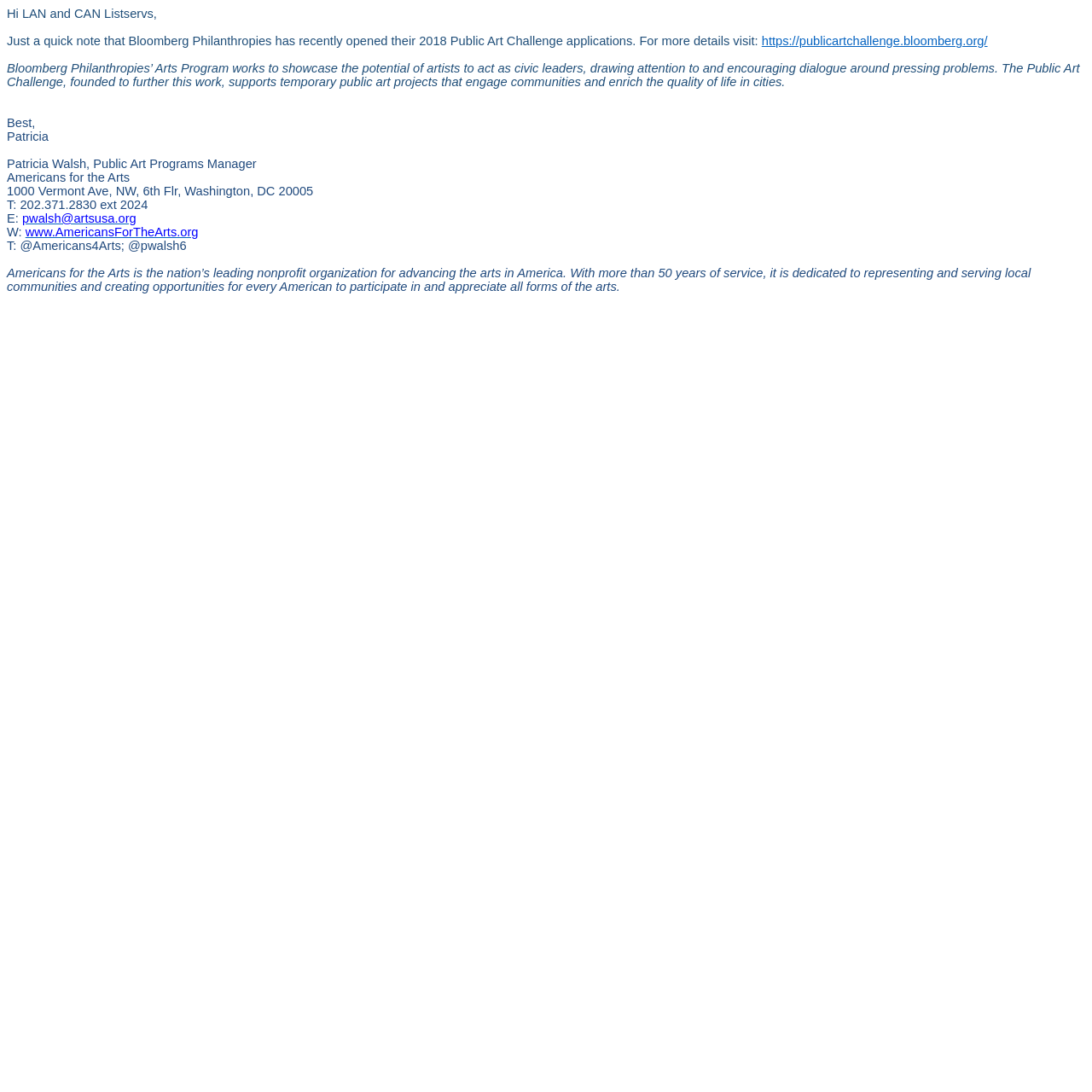What is the email address of Patricia?
Please answer the question with a detailed response using the information from the screenshot.

The email address is mentioned in the email signature as a link.